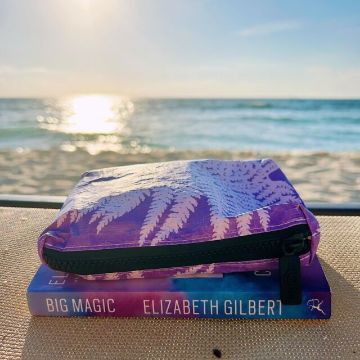Give a detailed account of what is happening in the image.

This serene beach scene features the book "Big Magic" by Elizabeth Gilbert resting on a sunlit surface. The book's vibrant cover, adorned with a beautiful pattern of purple ferns, catches the eye against the backdrop of sparkling ocean waves. Next to the book, a small, zipped pouch complements the scene, hinting at a day filled with creativity and inspiration. The soft glow of the sun reflecting off the water creates a tranquil atmosphere, inviting readers to immerse themselves in the exploration of creativity that Gilbert's work promises. Perfect for a thoughtful day at the shore, this image encapsulates the blend of relaxation and inspiration that reading can offer.